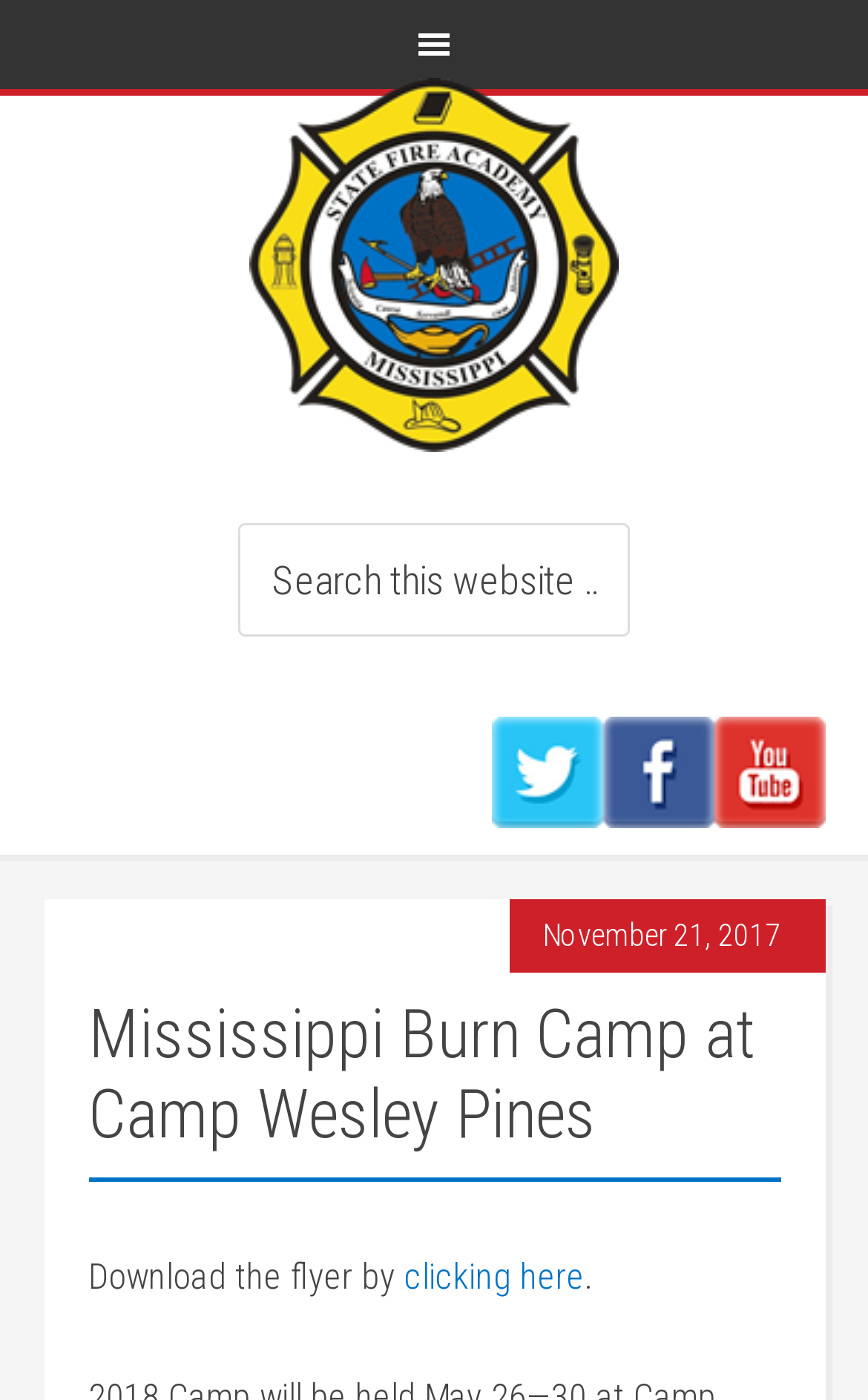Identify the bounding box of the UI component described as: "clicking here".

[0.465, 0.896, 0.673, 0.926]